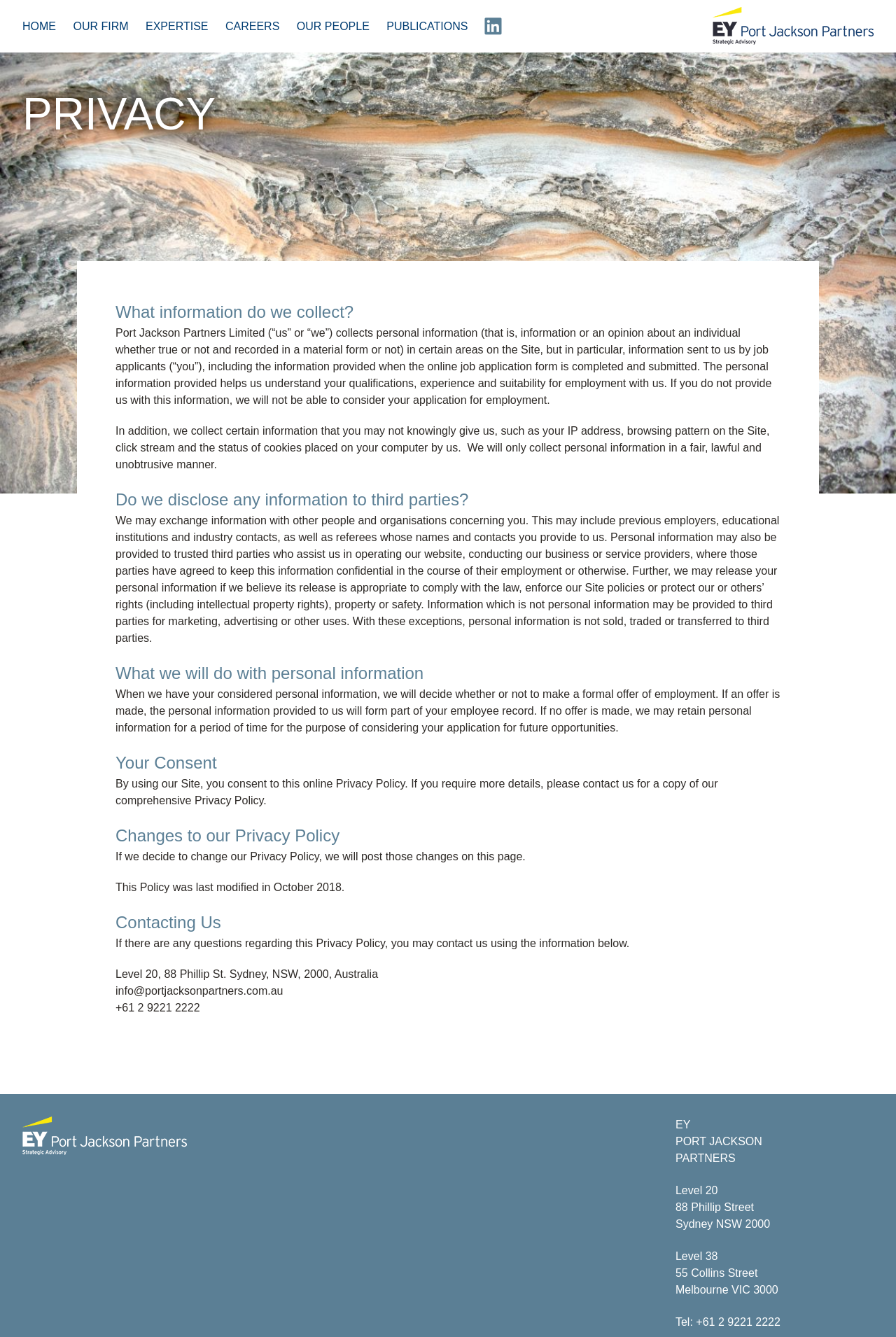Can you determine the bounding box coordinates of the area that needs to be clicked to fulfill the following instruction: "Click on HOME"?

[0.025, 0.005, 0.062, 0.034]